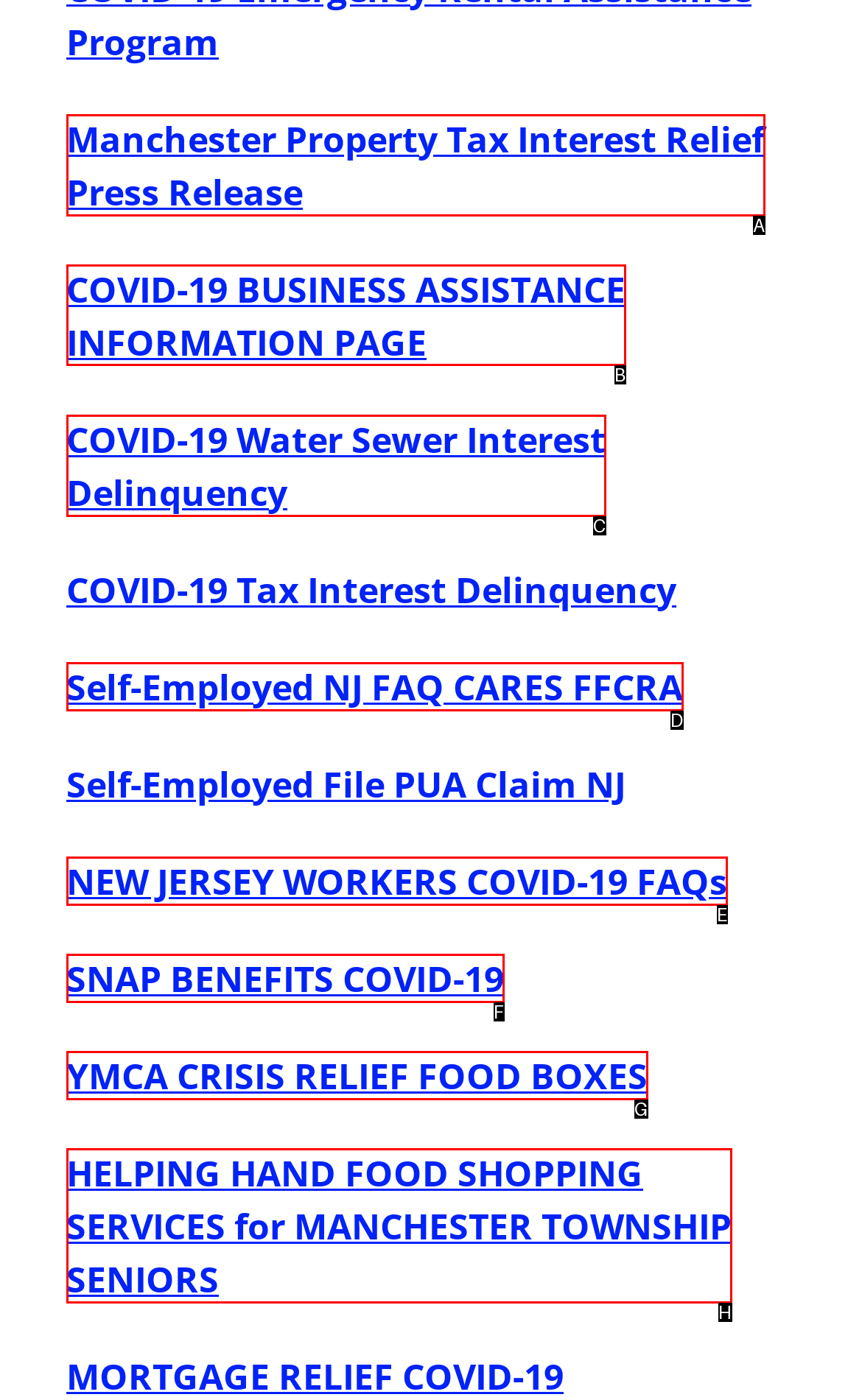Select the appropriate HTML element to click for the following task: Learn about COVID-19 Business Assistance Information
Answer with the letter of the selected option from the given choices directly.

B